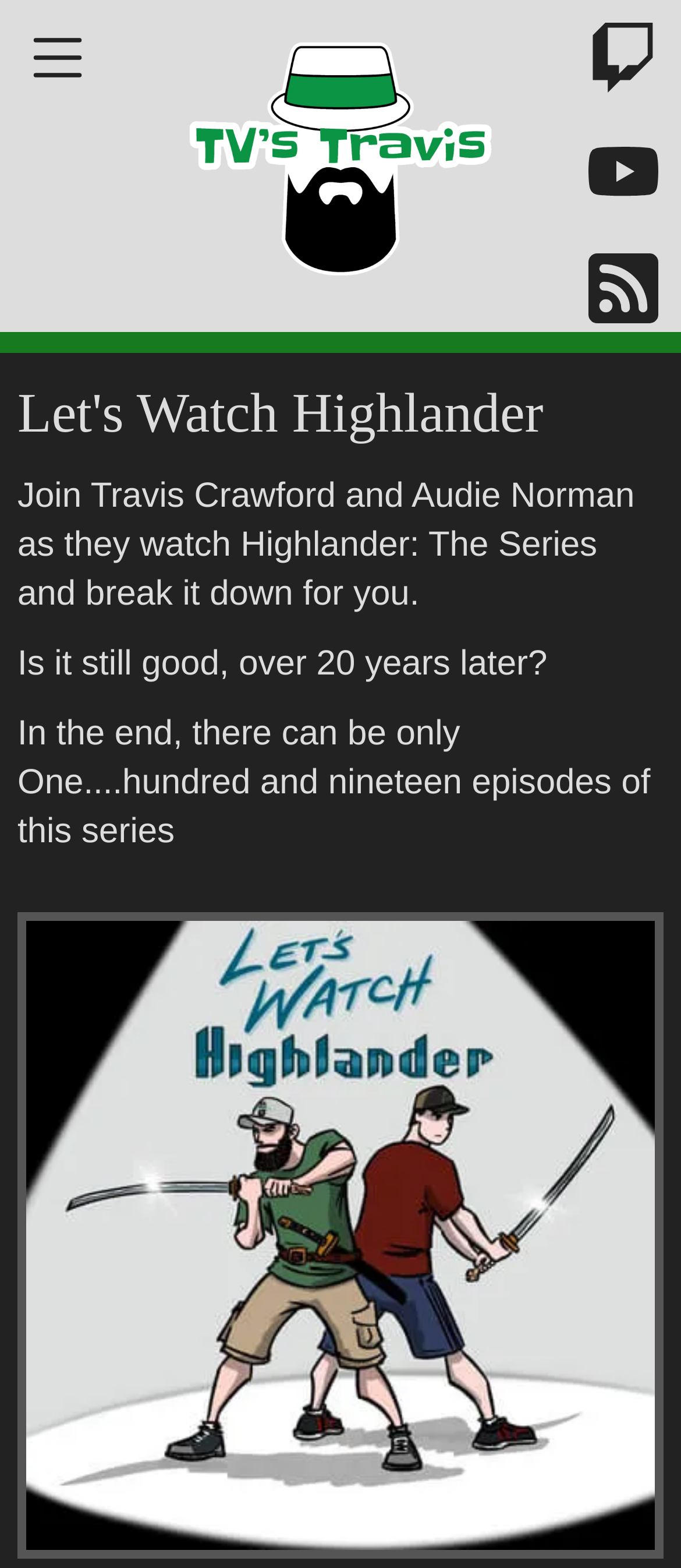Locate the headline of the webpage and generate its content.

Let's Watch Highlander